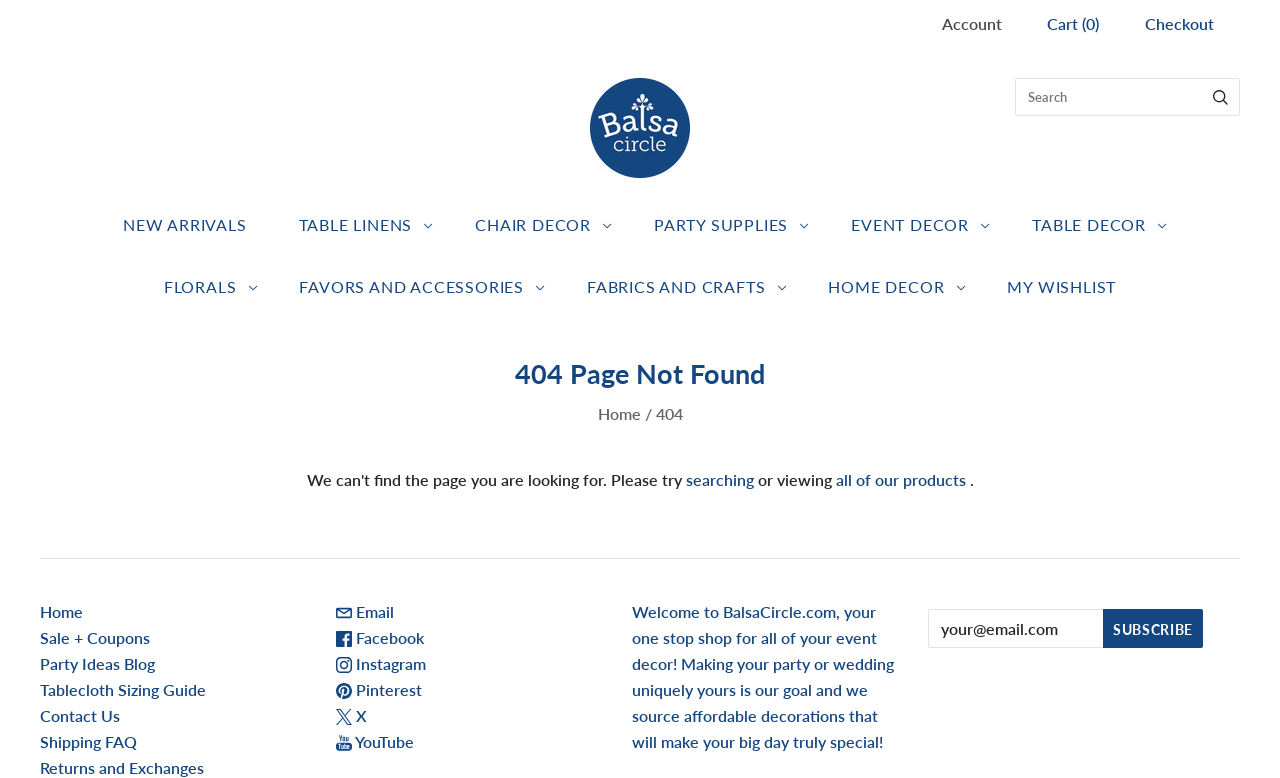Locate the coordinates of the bounding box for the clickable region that fulfills this instruction: "Checkout".

[0.89, 0.014, 0.953, 0.048]